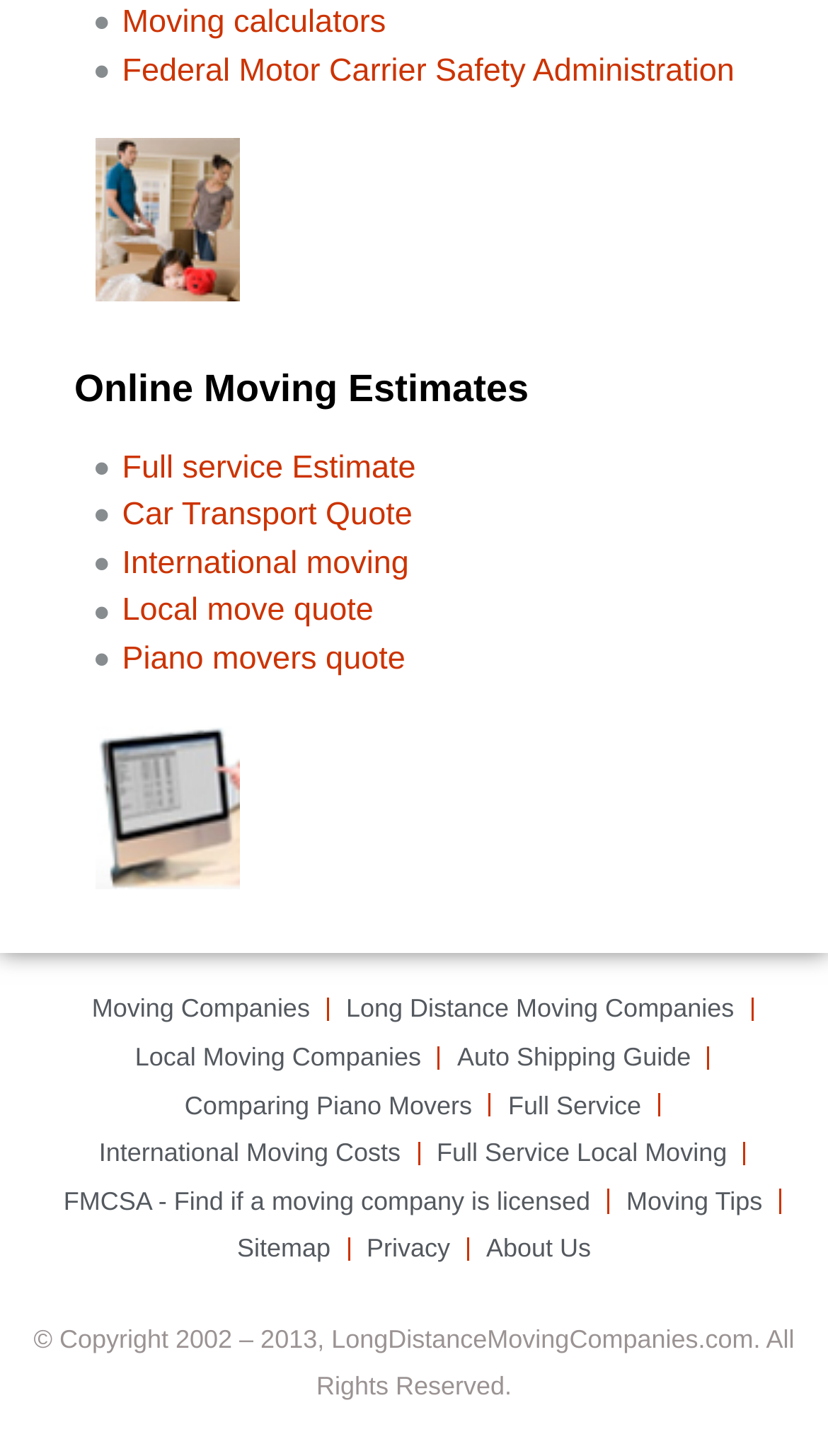Can you find the bounding box coordinates of the area I should click to execute the following instruction: "Get a car transport quote"?

[0.115, 0.338, 0.949, 0.371]